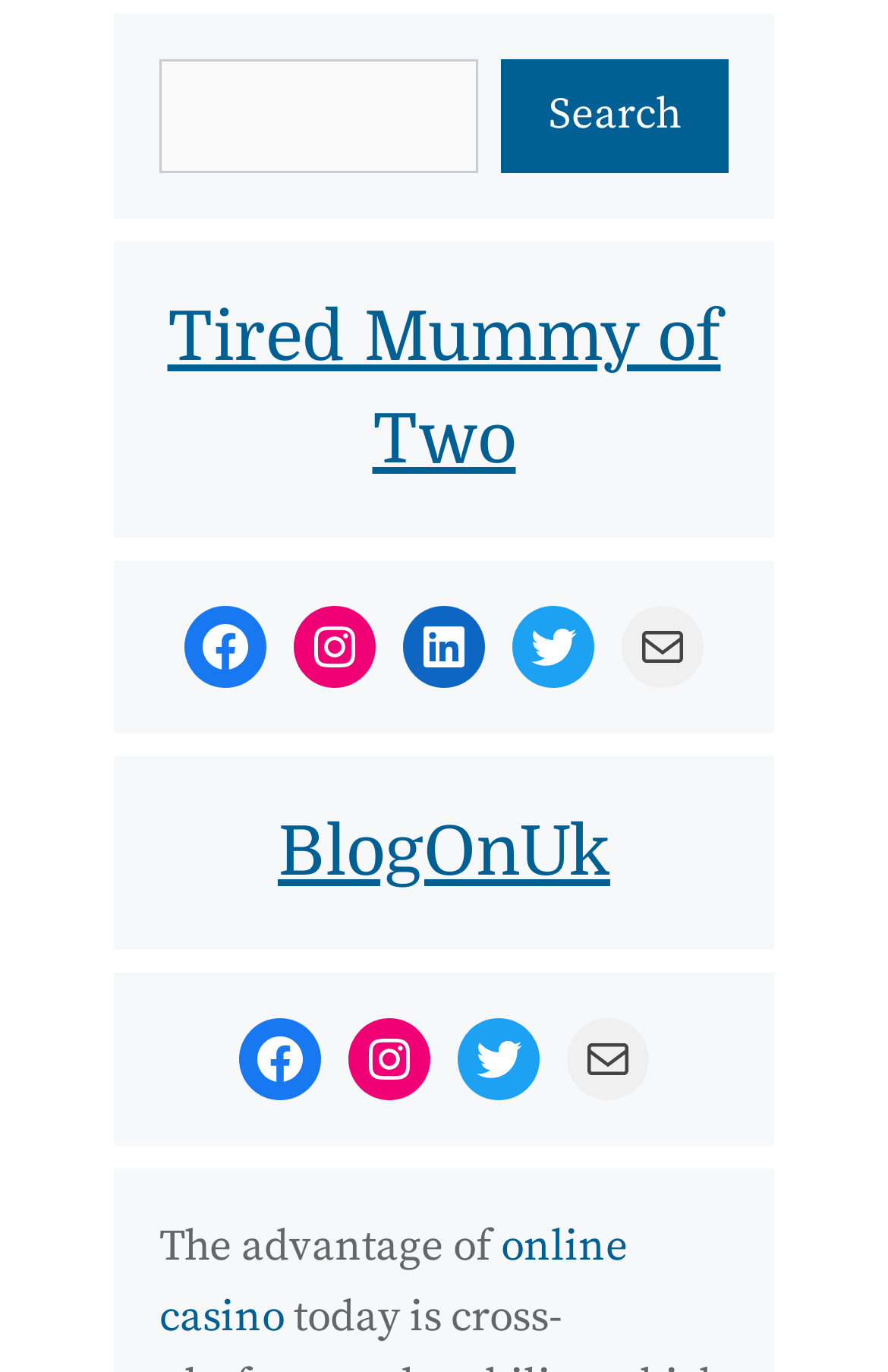Reply to the question with a brief word or phrase: What is the name of the organization mentioned in the fourth complementary element?

BlogOnUk